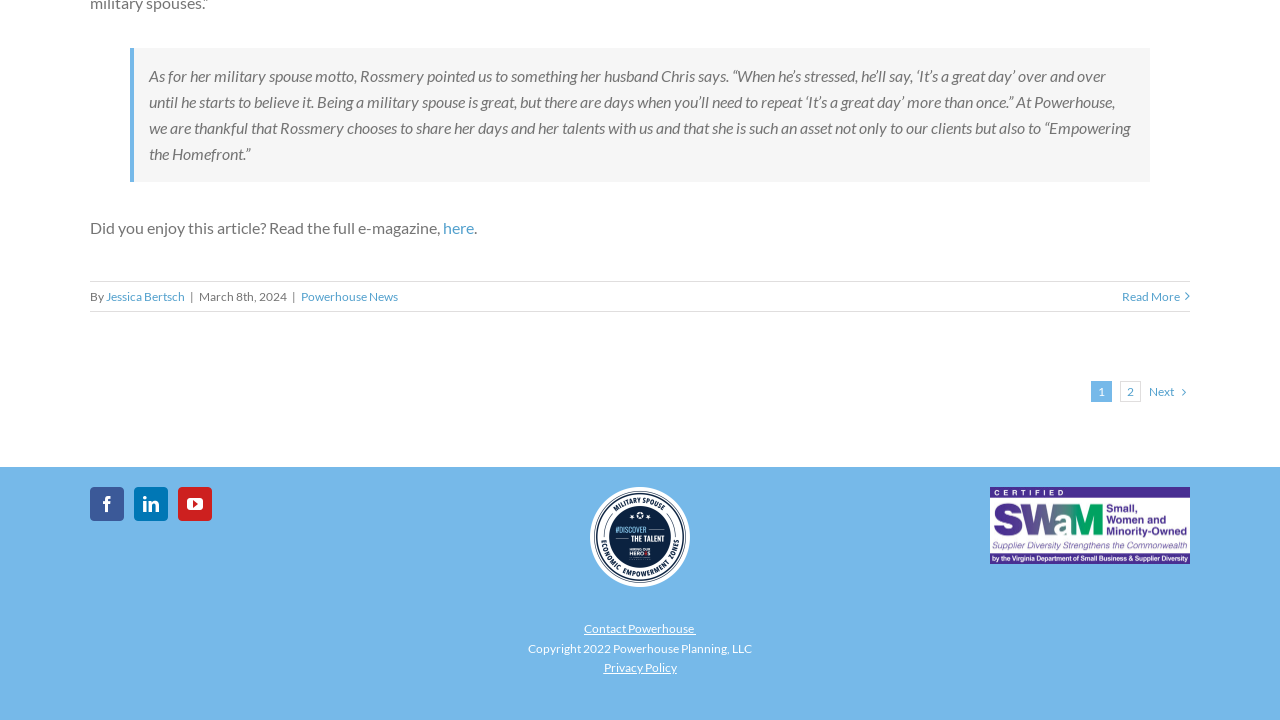Calculate the bounding box coordinates for the UI element based on the following description: "2". Ensure the coordinates are four float numbers between 0 and 1, i.e., [left, top, right, bottom].

[0.875, 0.53, 0.891, 0.559]